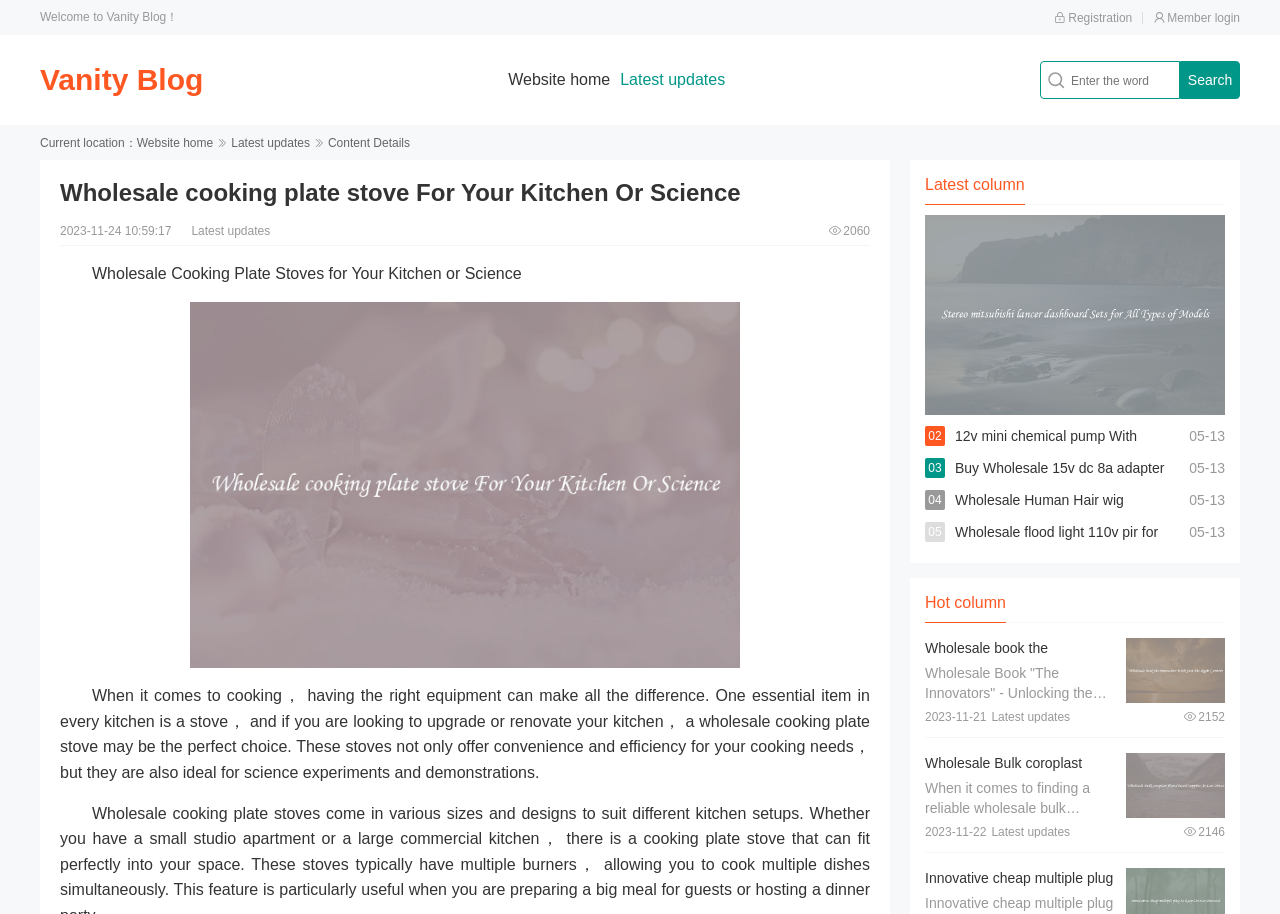Please identify the coordinates of the bounding box for the clickable region that will accomplish this instruction: "Search for a word".

[0.812, 0.067, 0.922, 0.108]